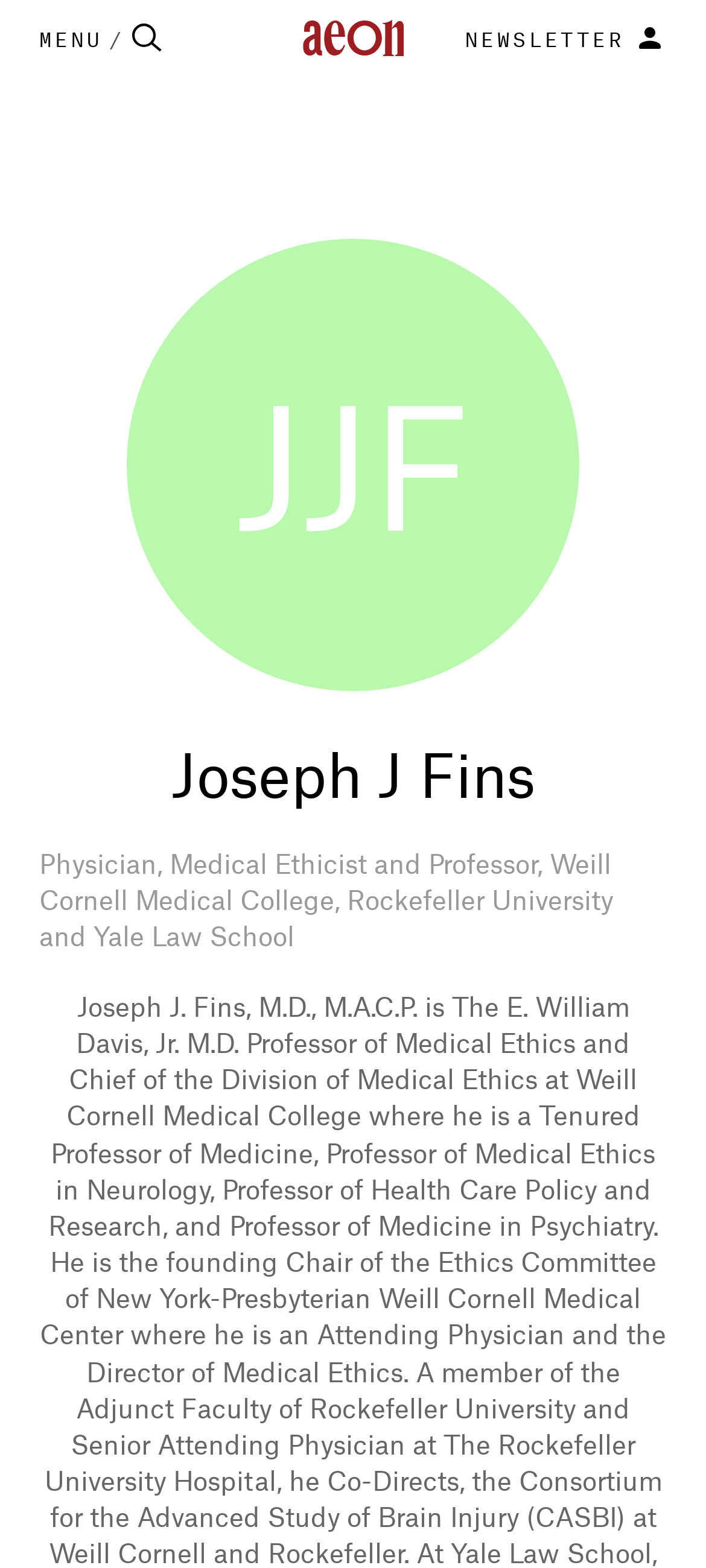Indicate the bounding box coordinates of the element that needs to be clicked to satisfy the following instruction: "Search for something". The coordinates should be four float numbers between 0 and 1, i.e., [left, top, right, bottom].

[0.656, 0.456, 0.912, 0.477]